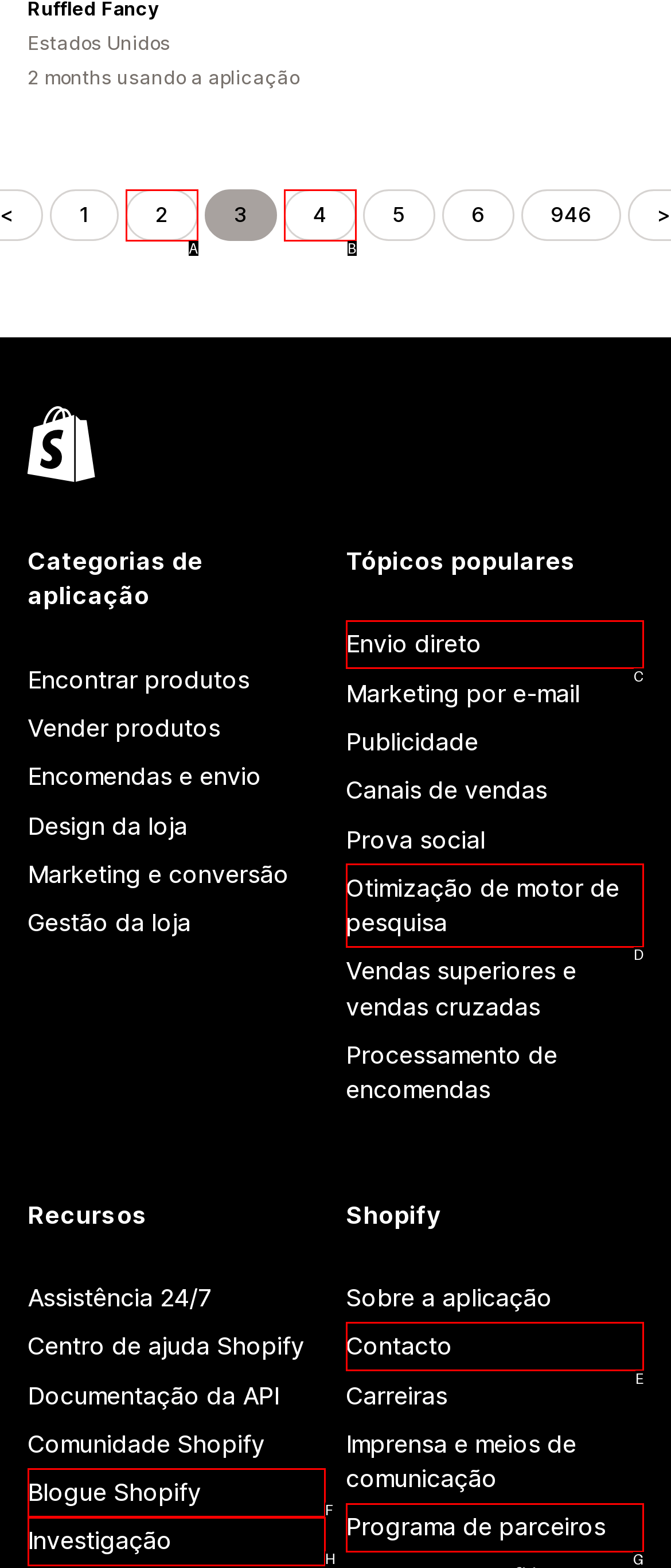Determine the option that best fits the description: Blogue Shopify
Reply with the letter of the correct option directly.

F